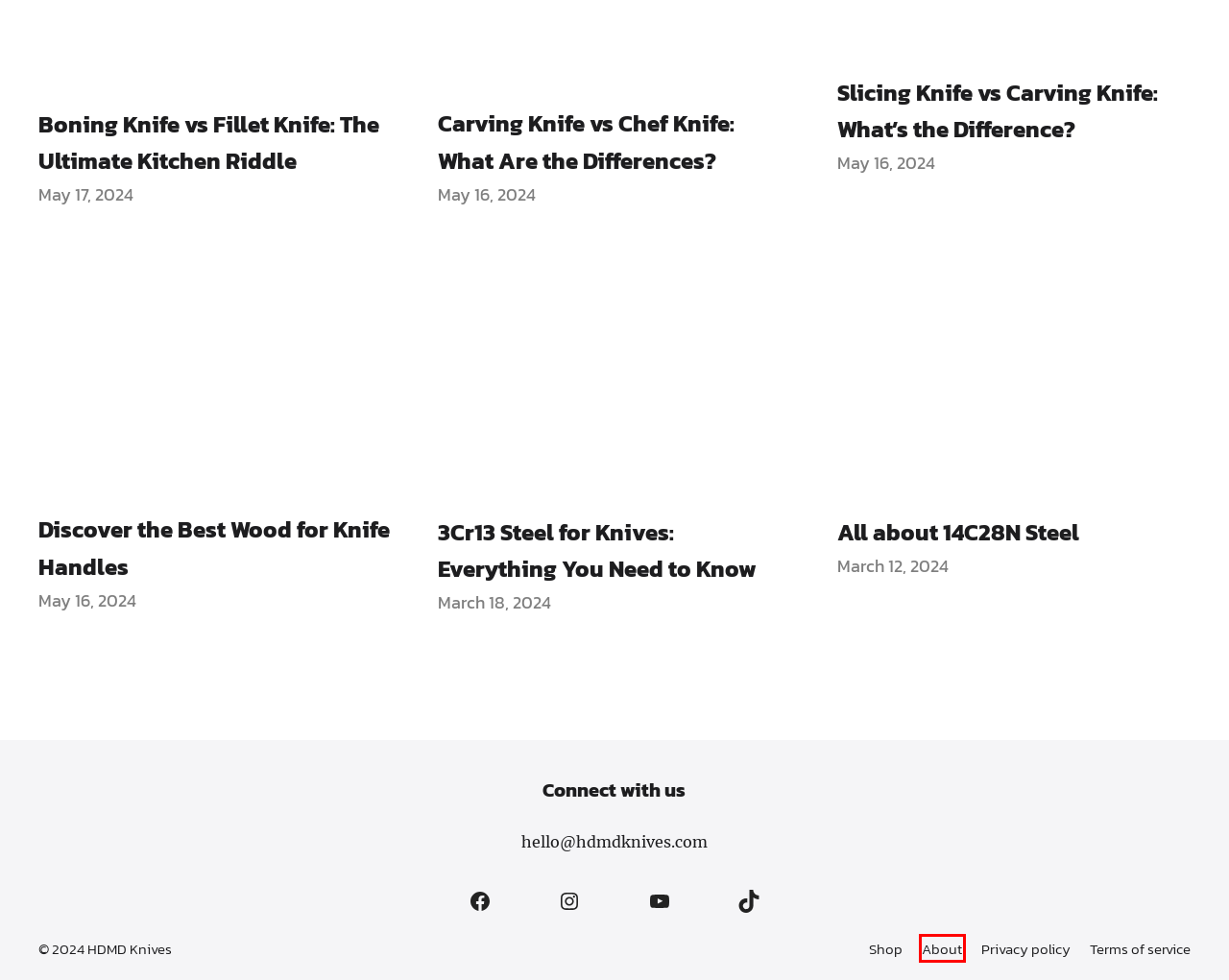After examining the screenshot of a webpage with a red bounding box, choose the most accurate webpage description that corresponds to the new page after clicking the element inside the red box. Here are the candidates:
A. Privacy policy
 – HDMD Knives
B. All about 14C28N Steel - HDMD Knives Blog
C. About Us | HDMD Knives
D. Terms of service
 – HDMD Knives
E. Boning Knife vs Fillet Knife: The Ultimate Kitchen Riddle - HDMD Knives Blog
F. Discover the Best Wood for Knife Handles - HDMD Knives Blog
G. 3Cr13 Steel for Knives: Everything You Need to Know - HDMD Knives Blog
H. Carving Knife vs Chef Knife: What Are the Differences? - HDMD Knives Blog

C